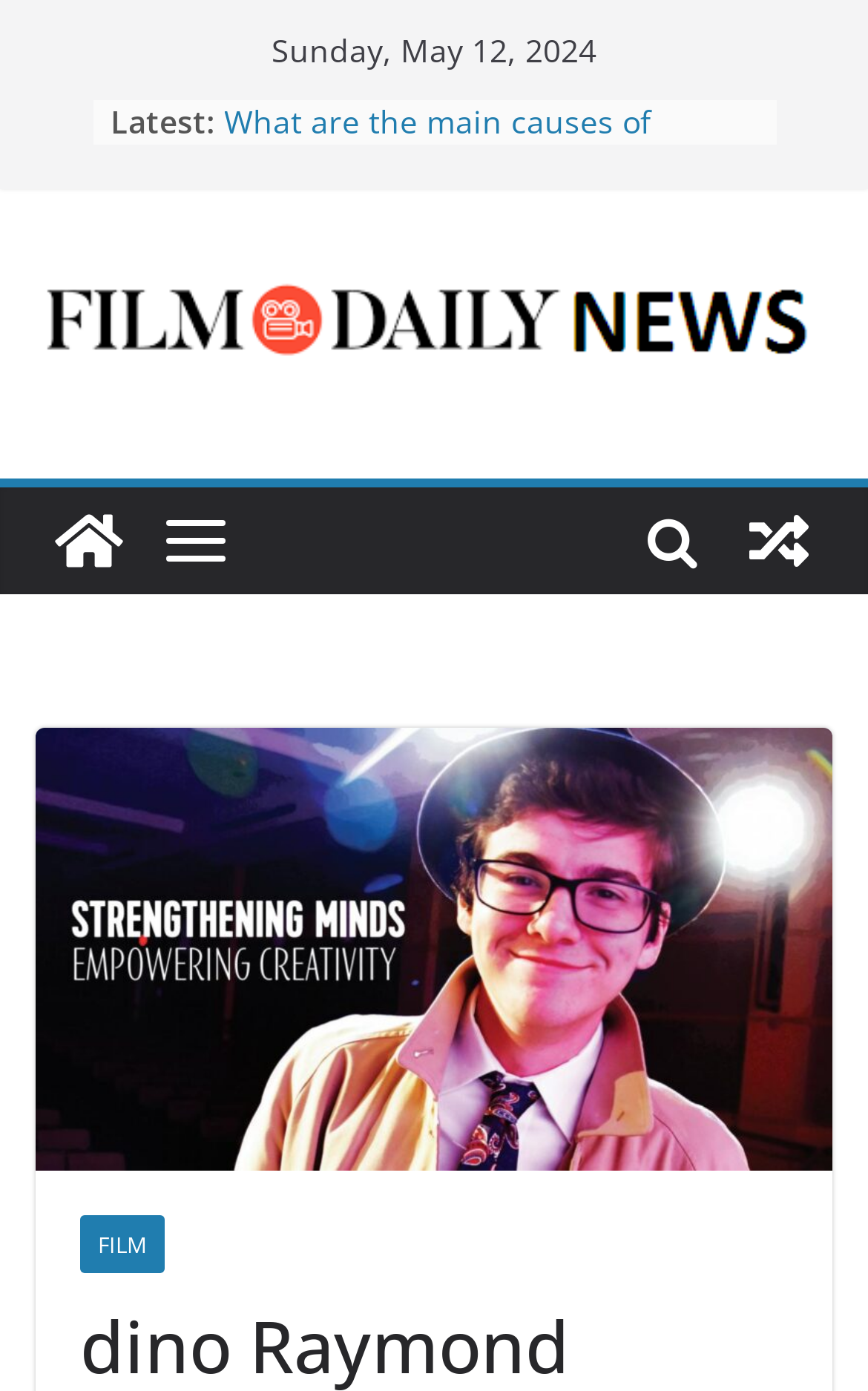Please specify the bounding box coordinates of the clickable region to carry out the following instruction: "Go to FILM page". The coordinates should be four float numbers between 0 and 1, in the format [left, top, right, bottom].

[0.092, 0.874, 0.19, 0.915]